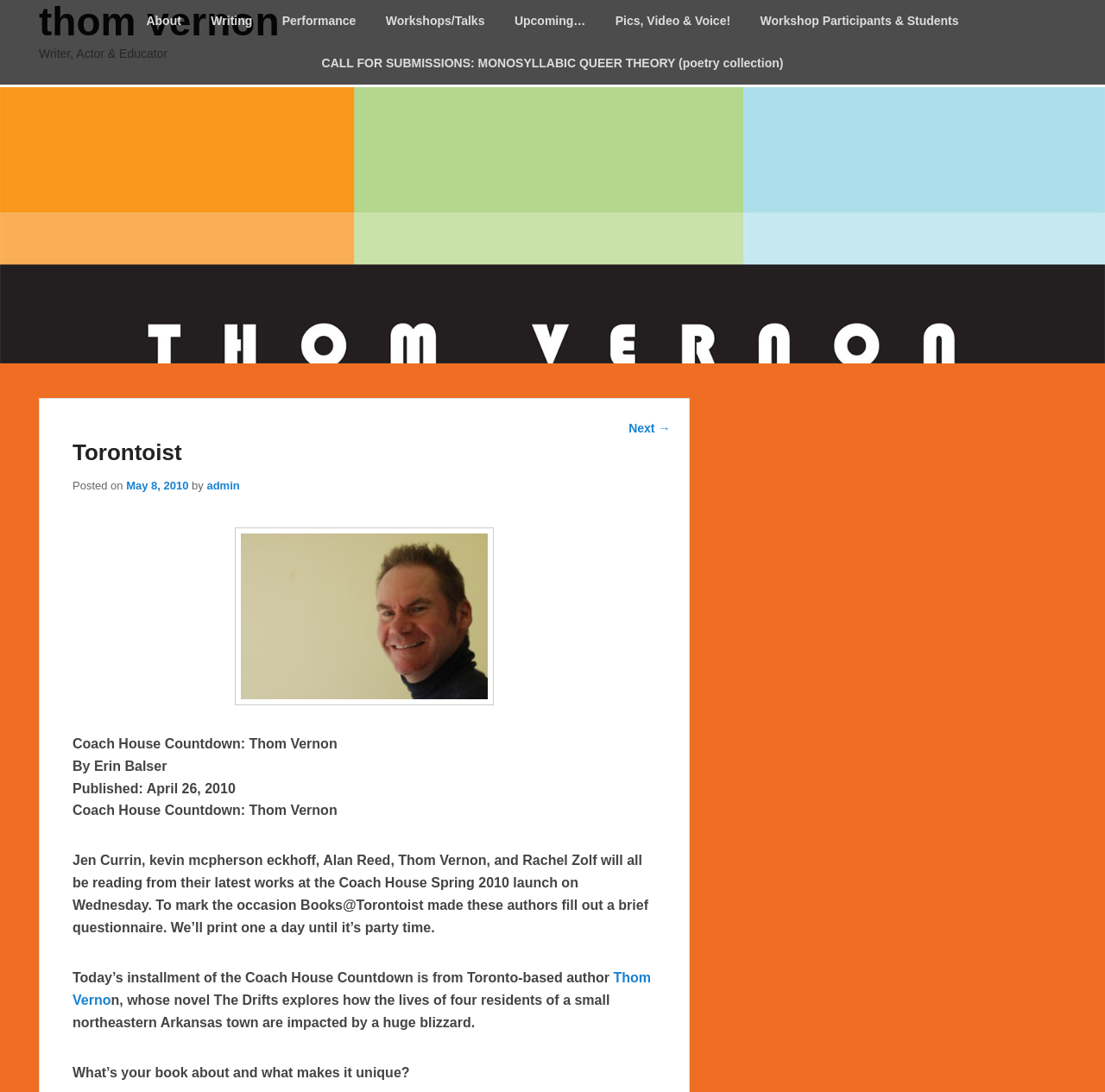What is the question asked to the authors in the Coach House Countdown?
Please use the image to provide an in-depth answer to the question.

From the static text 'What’s your book about and what makes it unique?' located at [0.066, 0.975, 0.371, 0.989], we can infer that the question asked to the authors in the Coach House Countdown is 'What’s your book about and what makes it unique?'.